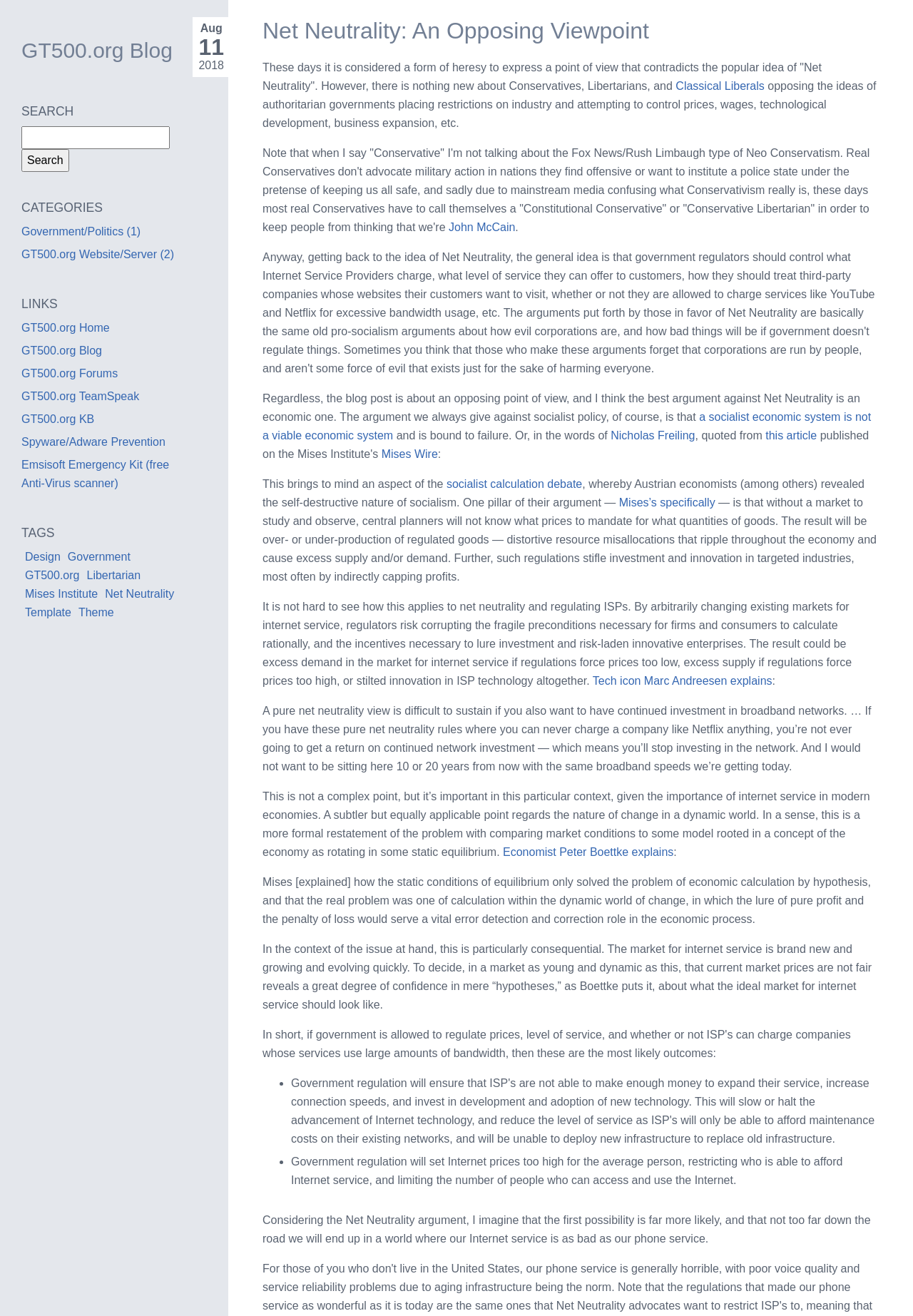Kindly provide the bounding box coordinates of the section you need to click on to fulfill the given instruction: "Check the date of the post".

[0.218, 0.026, 0.245, 0.046]